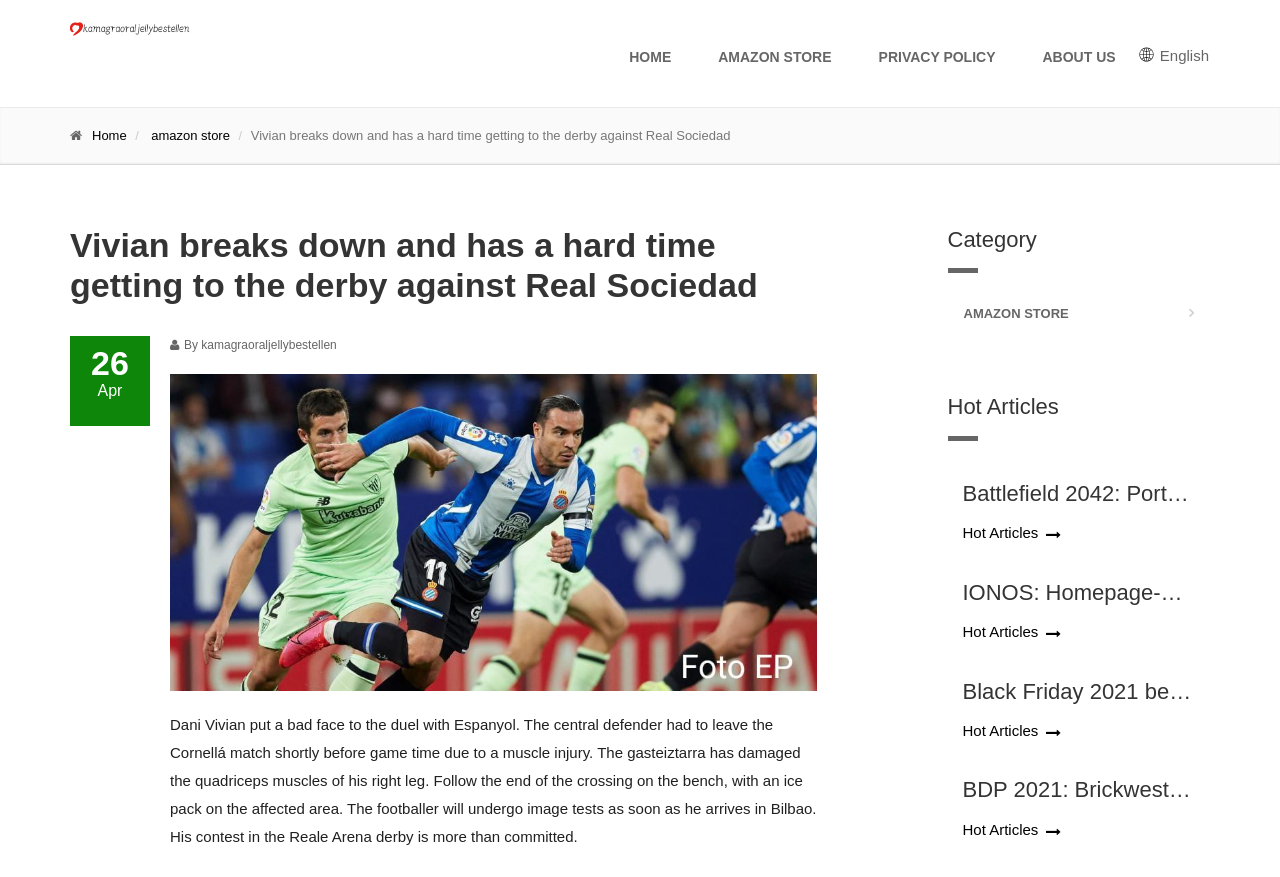Extract the primary header of the webpage and generate its text.

Vivian breaks down and has a hard time getting to the derby against Real Sociedad